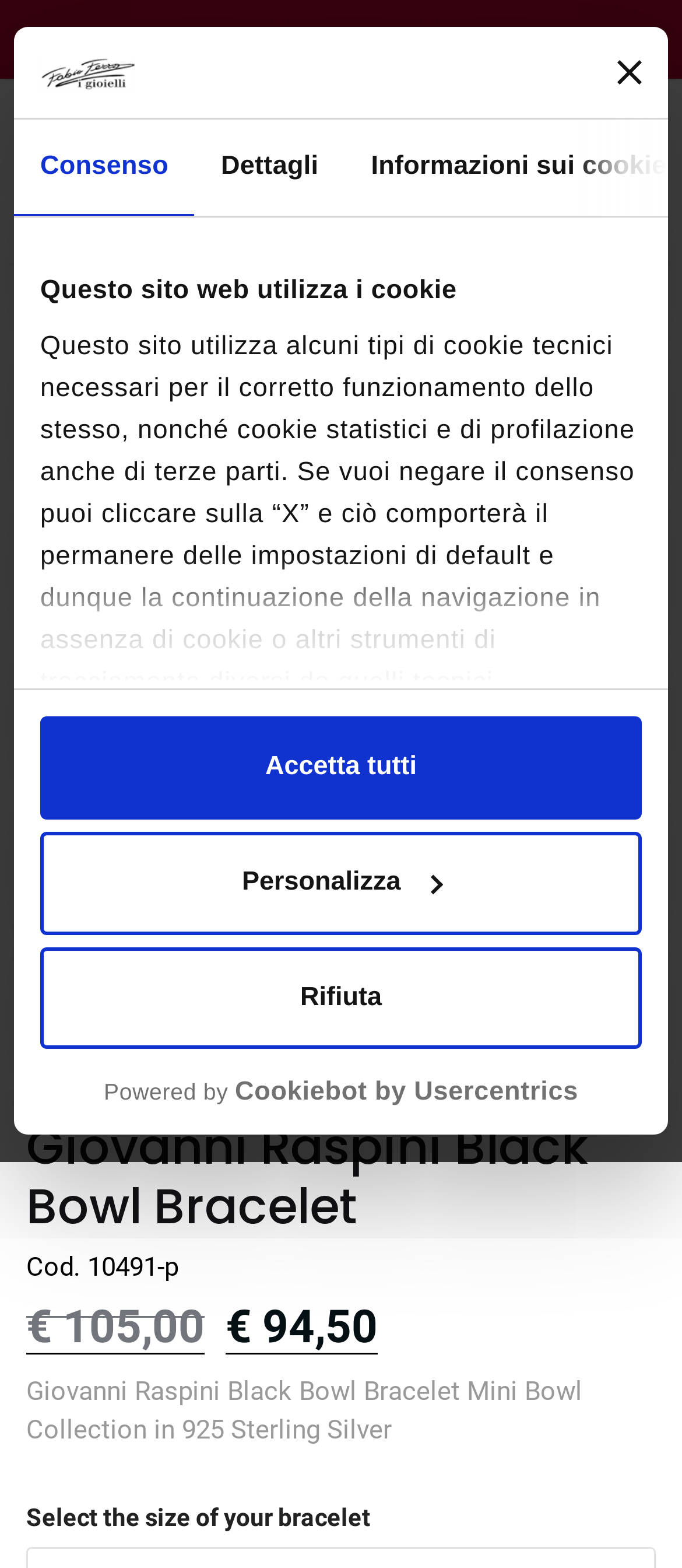Provide the bounding box coordinates of the area you need to click to execute the following instruction: "Click the 'Raspini bracelets' link".

[0.763, 0.205, 0.999, 0.221]